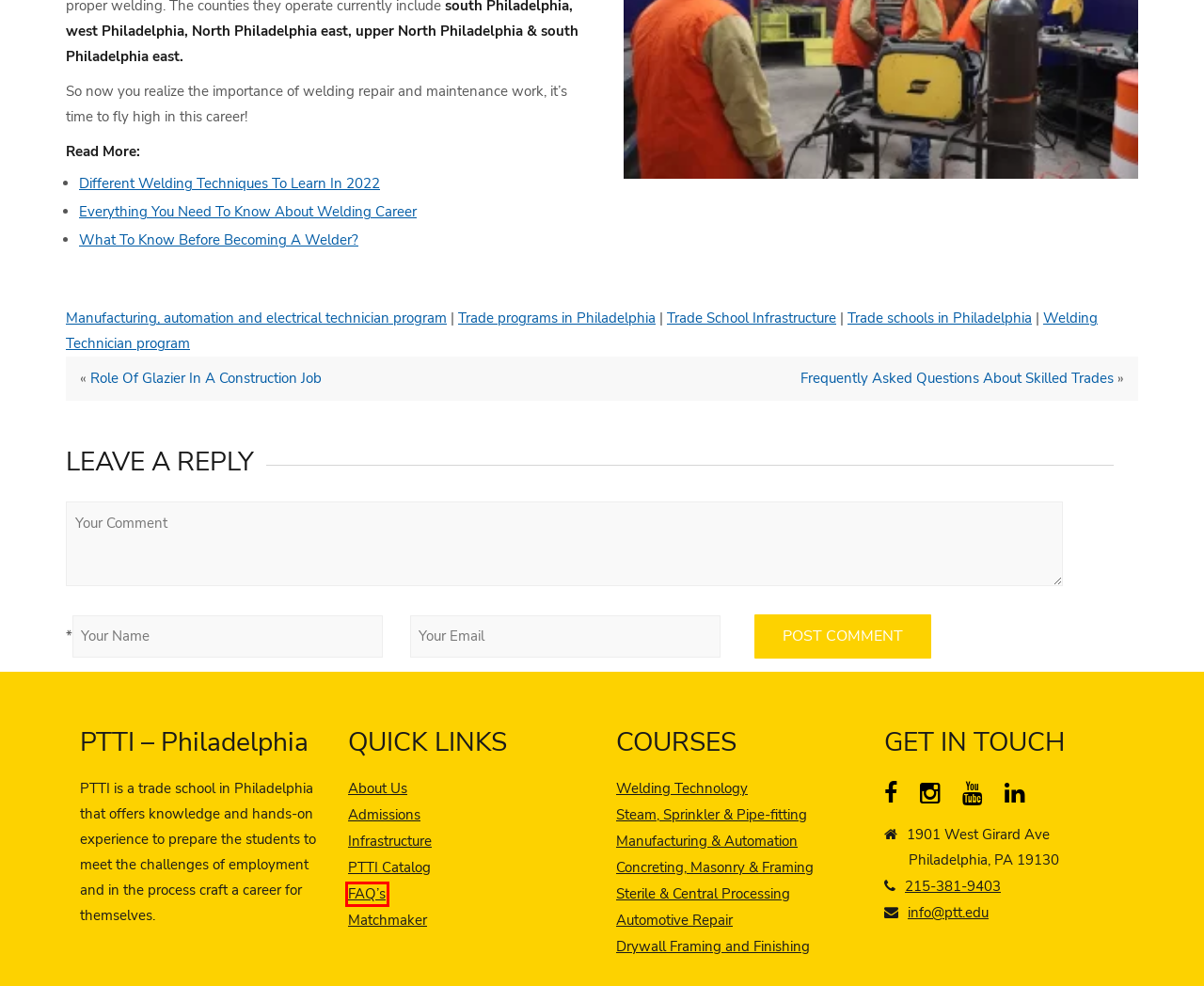Given a screenshot of a webpage with a red rectangle bounding box around a UI element, select the best matching webpage description for the new webpage that appears after clicking the highlighted element. The candidate descriptions are:
A. Looking for a career as a Manufacturing Automation and Electrician
B. How much does welders salary differ in different places?
C. What Do You Need To Know About Welding Career?
D. how skilled trades are transforming the world?
E. Top Skilled Trade Programs in Philadelphia | PTT
F. Do the glazier construction job have a good future?
G. Top Trade Skill School in Philadelphia - FAQ about PTTI
H. Infrastructure PTTI - Philadelphia's Top Trade & Technical School

G